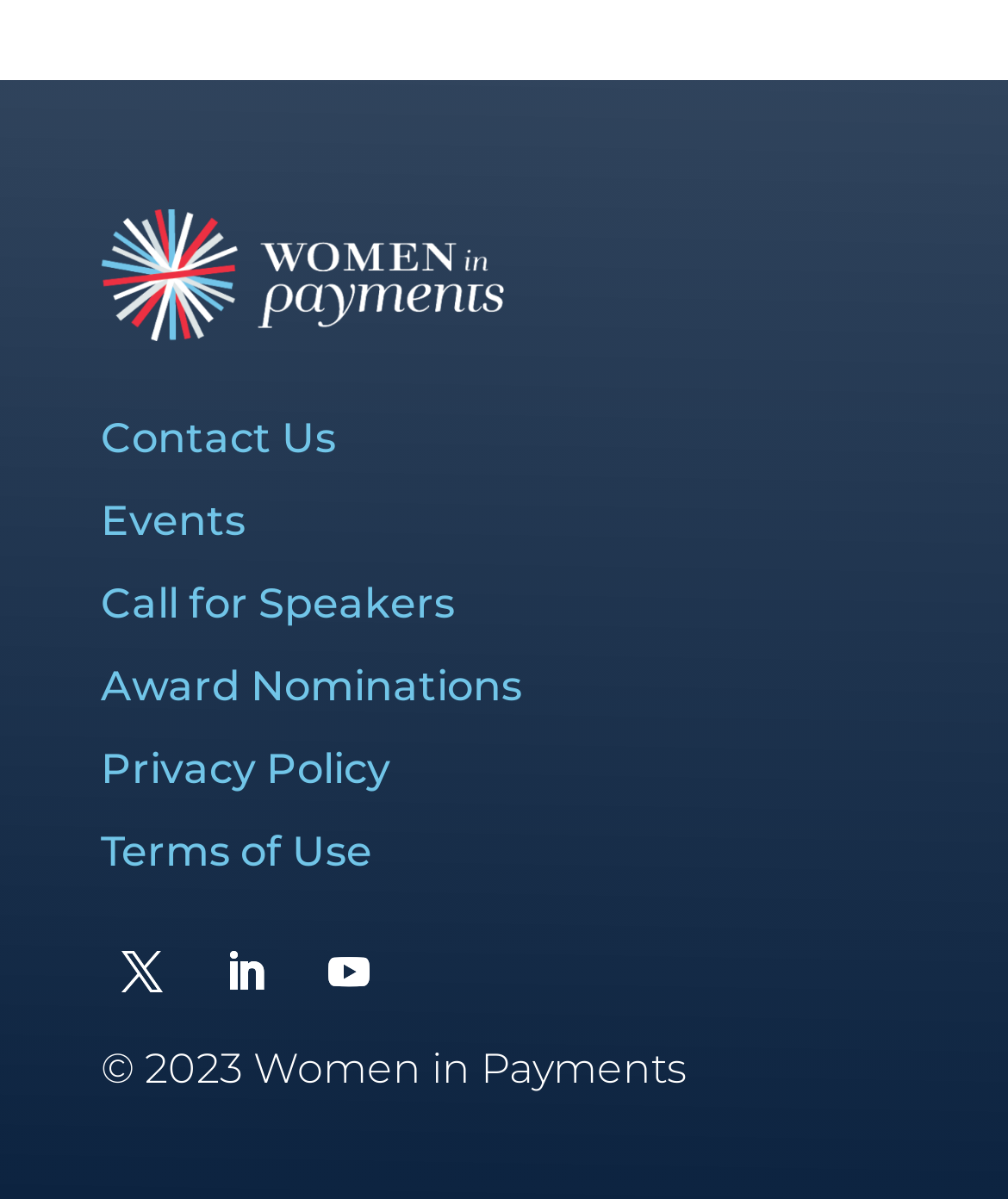From the webpage screenshot, predict the bounding box of the UI element that matches this description: "Terms of Use".

[0.1, 0.69, 0.369, 0.731]